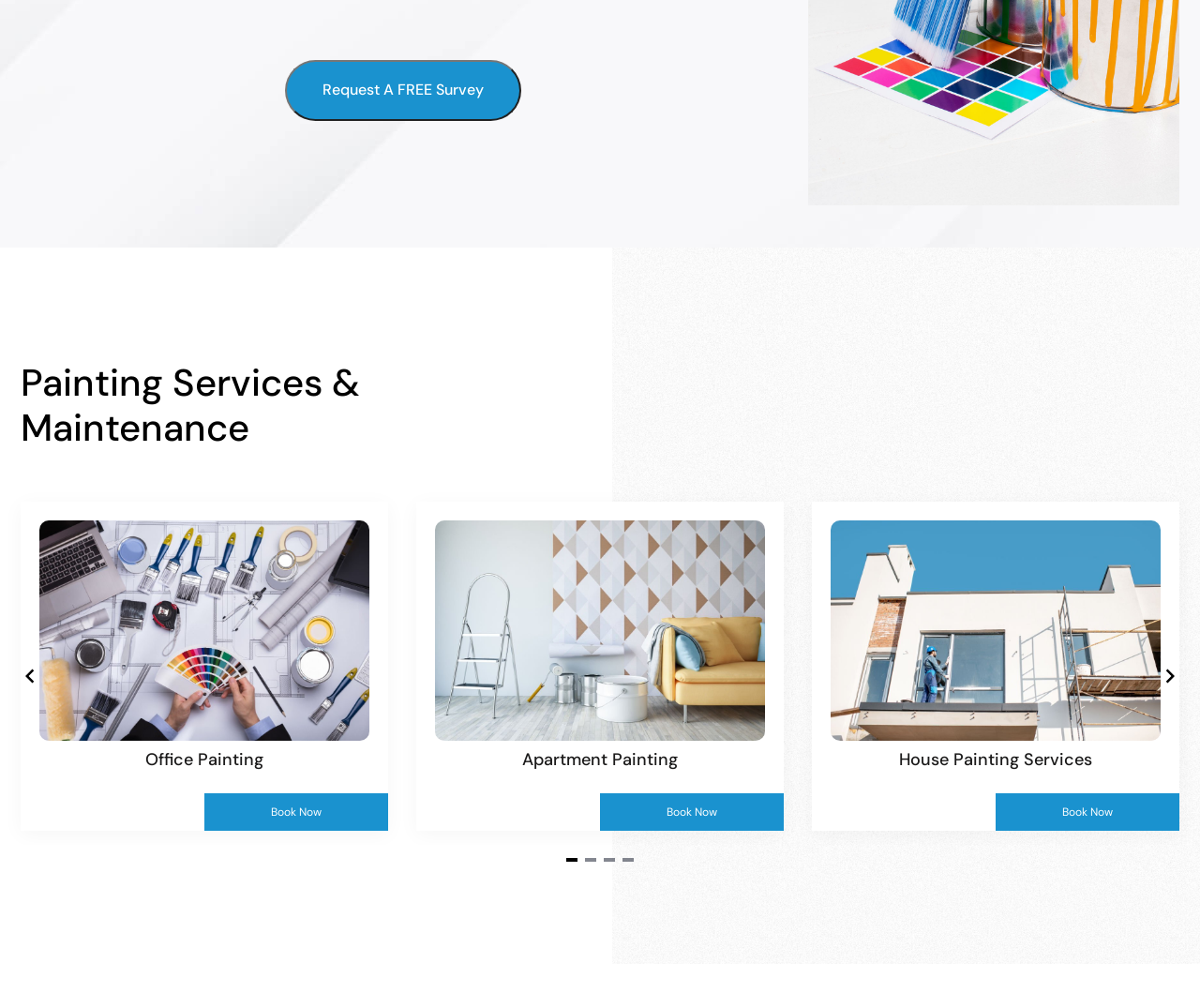Using the information in the image, give a comprehensive answer to the question: 
How many navigation buttons are there?

There are four navigation buttons to navigate to different slides, which are 'Navigate to slide 1', 'Navigate to slide 2', 'Navigate to slide 3', and 'Navigate to slide 4'.